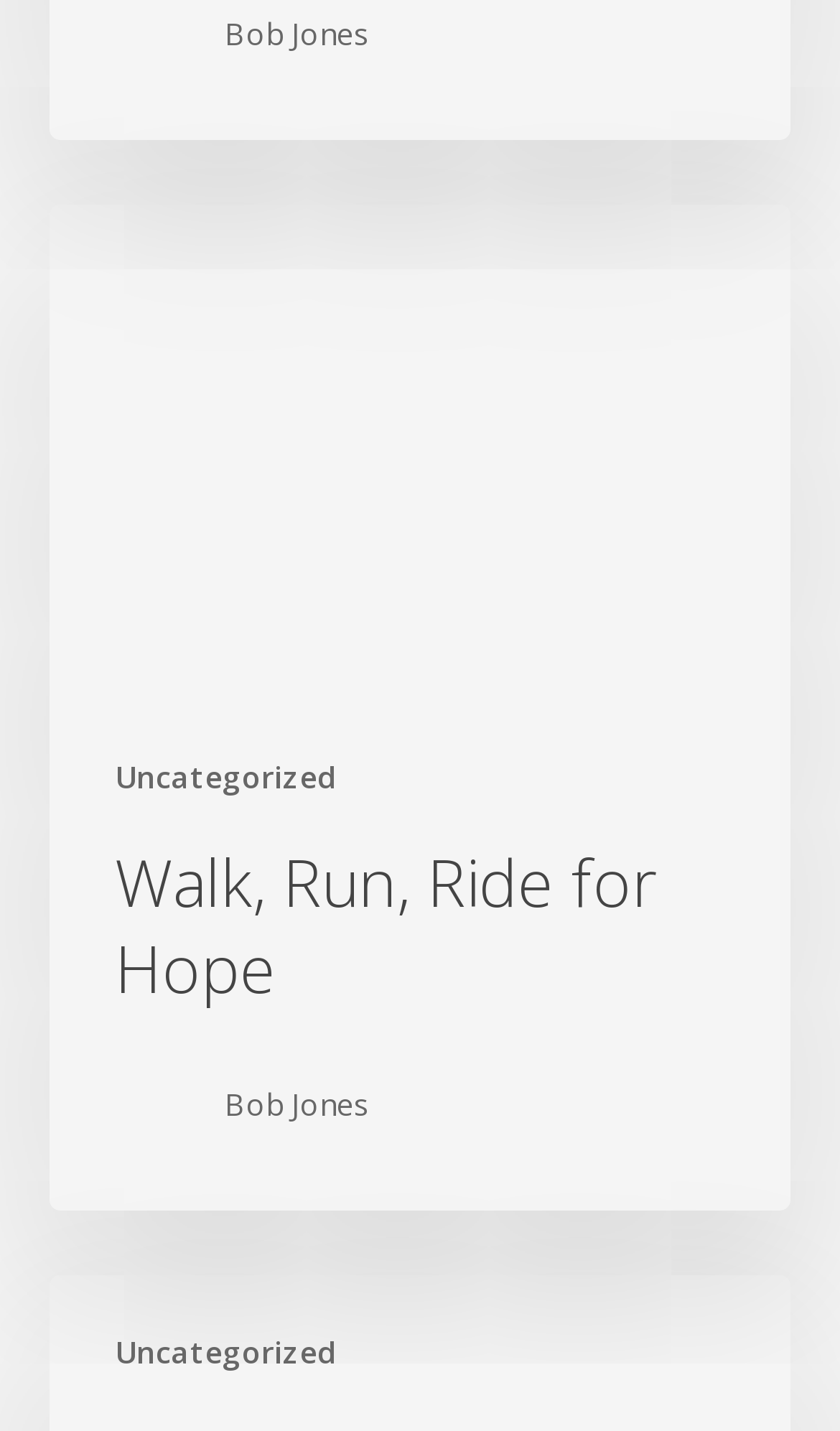Determine the bounding box of the UI element mentioned here: "Bob Jones". The coordinates must be in the format [left, top, right, bottom] with values ranging from 0 to 1.

[0.268, 0.757, 0.44, 0.788]